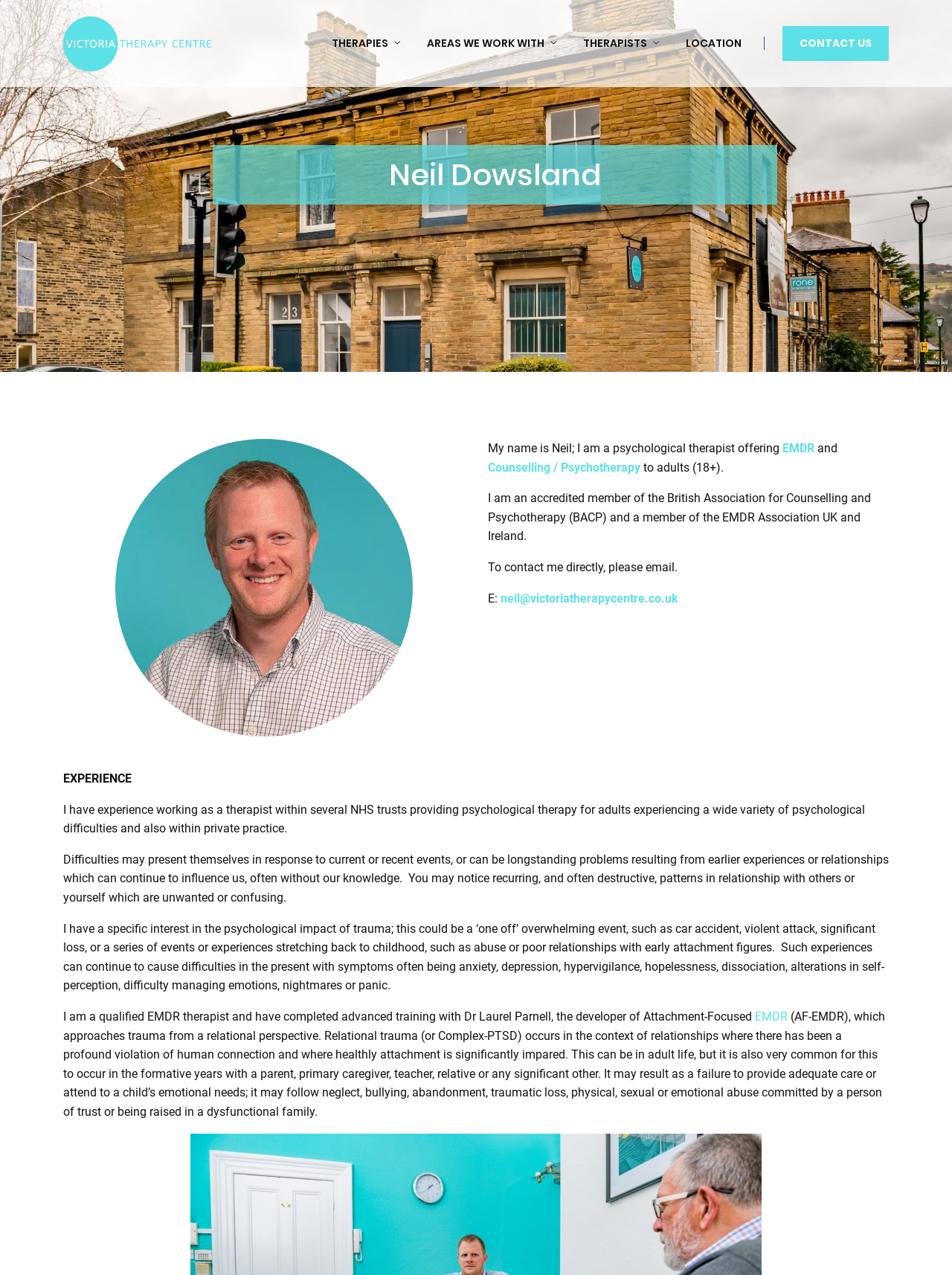Please specify the bounding box coordinates of the clickable region to carry out the following instruction: "View the EMDR therapist profile". The coordinates should be four float numbers between 0 and 1, in the format [left, top, right, bottom].

[0.512, 0.346, 0.822, 0.357]